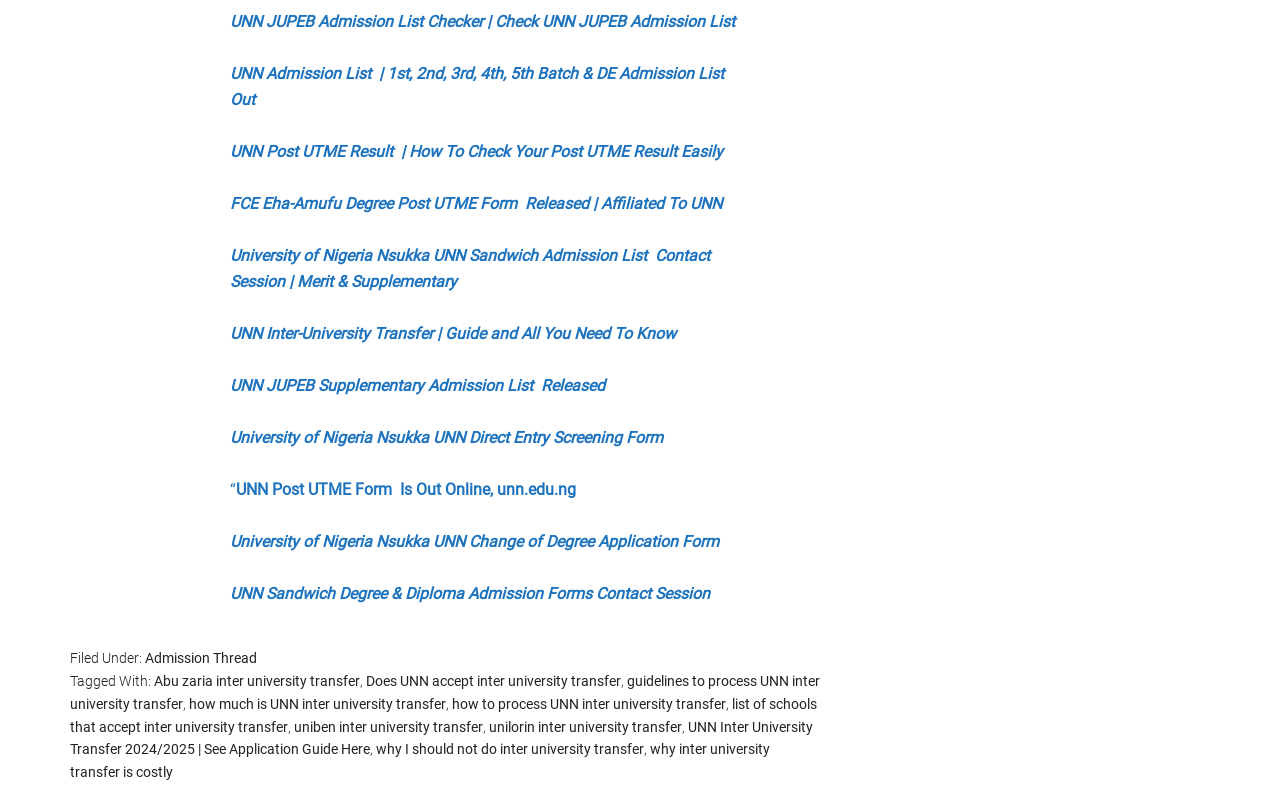Look at the image and write a detailed answer to the question: 
What is the difference between UNN Post UTME Form and UNN Direct Entry Screening Form?

The webpage provides separate links for UNN Post UTME Form and UNN Direct Entry Screening Form, indicating that they are two different forms for different admission processes. Post UTME is for students who have taken the UTME exam, while Direct Entry is for students who are applying for admission directly into the university.